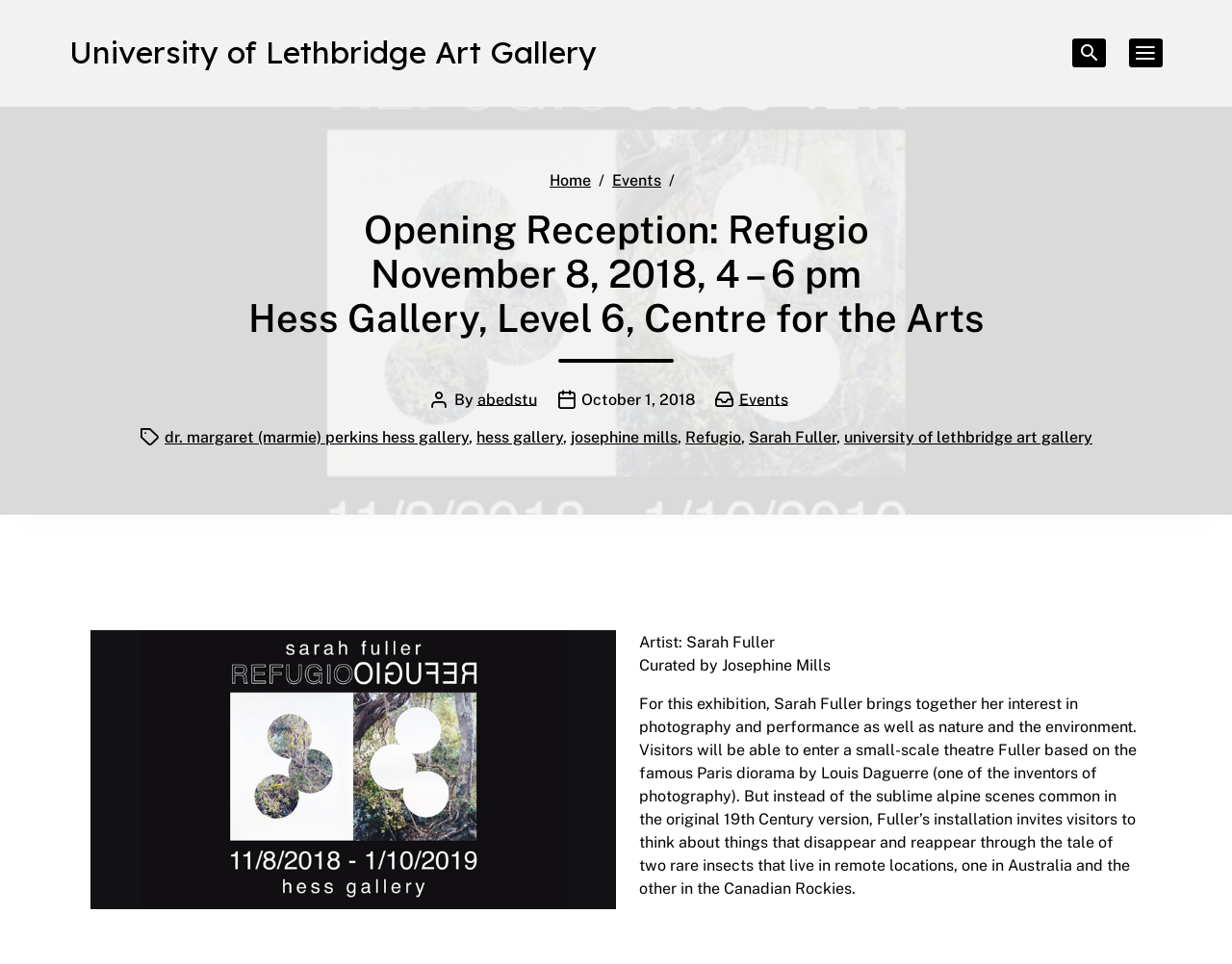Provide the bounding box coordinates of the HTML element described by the text: "University of Lethbridge Art Gallery".

[0.056, 0.035, 0.484, 0.075]